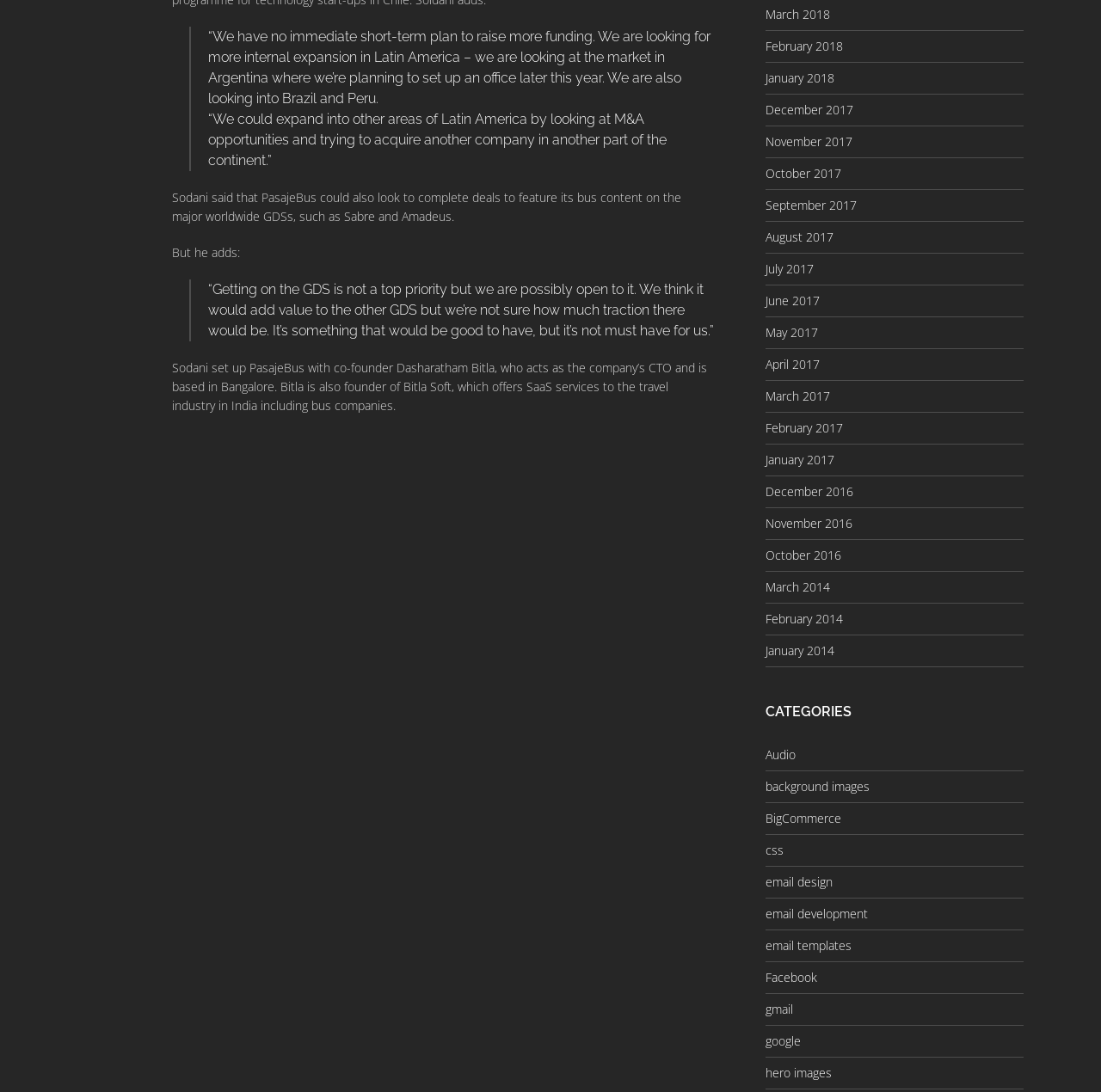Determine the bounding box coordinates of the clickable element necessary to fulfill the instruction: "Click on 'CATEGORIES'". Provide the coordinates as four float numbers within the 0 to 1 range, i.e., [left, top, right, bottom].

[0.695, 0.643, 0.93, 0.661]